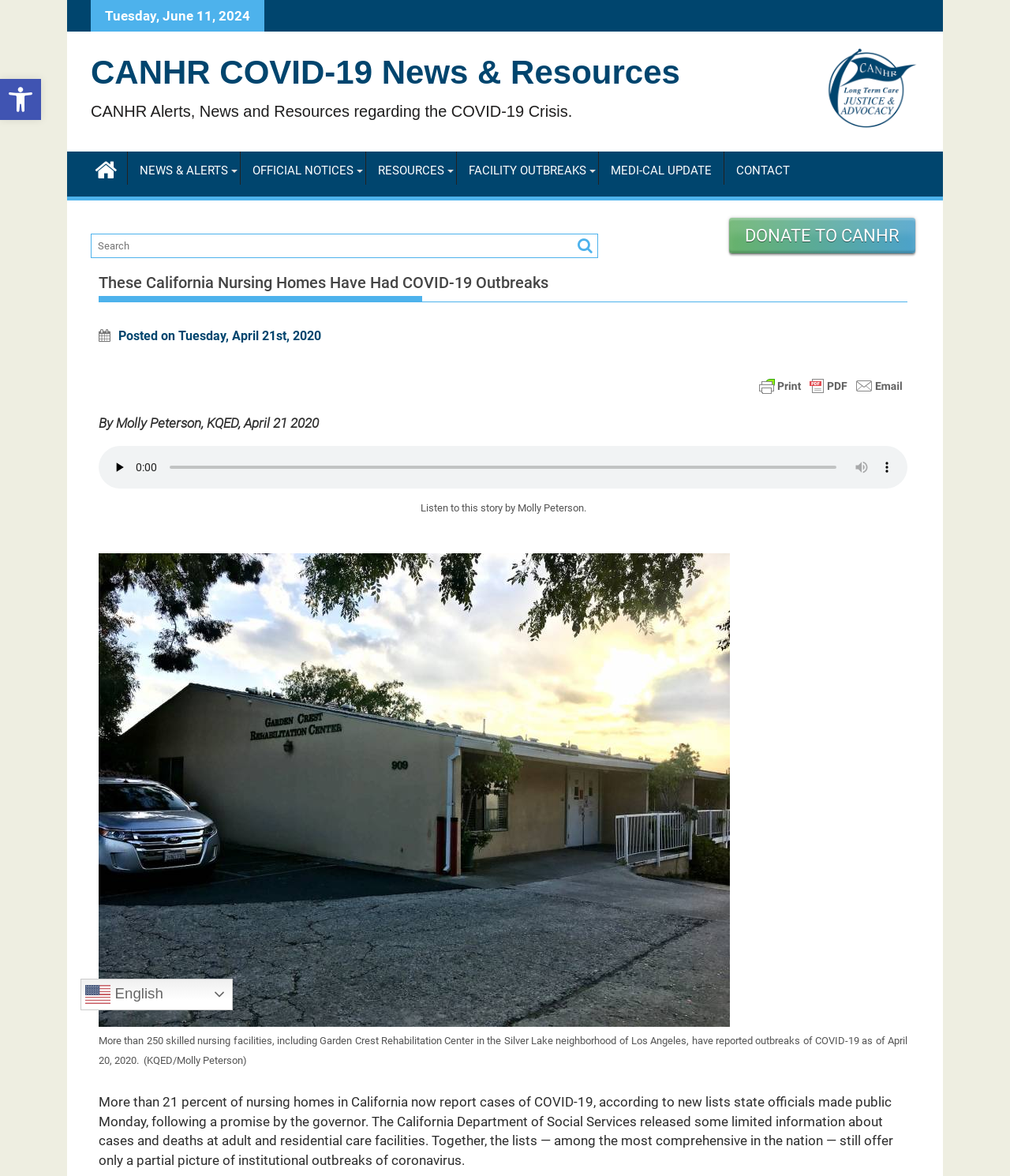Specify the bounding box coordinates of the element's region that should be clicked to achieve the following instruction: "Donate to CANHR". The bounding box coordinates consist of four float numbers between 0 and 1, in the format [left, top, right, bottom].

[0.722, 0.185, 0.906, 0.215]